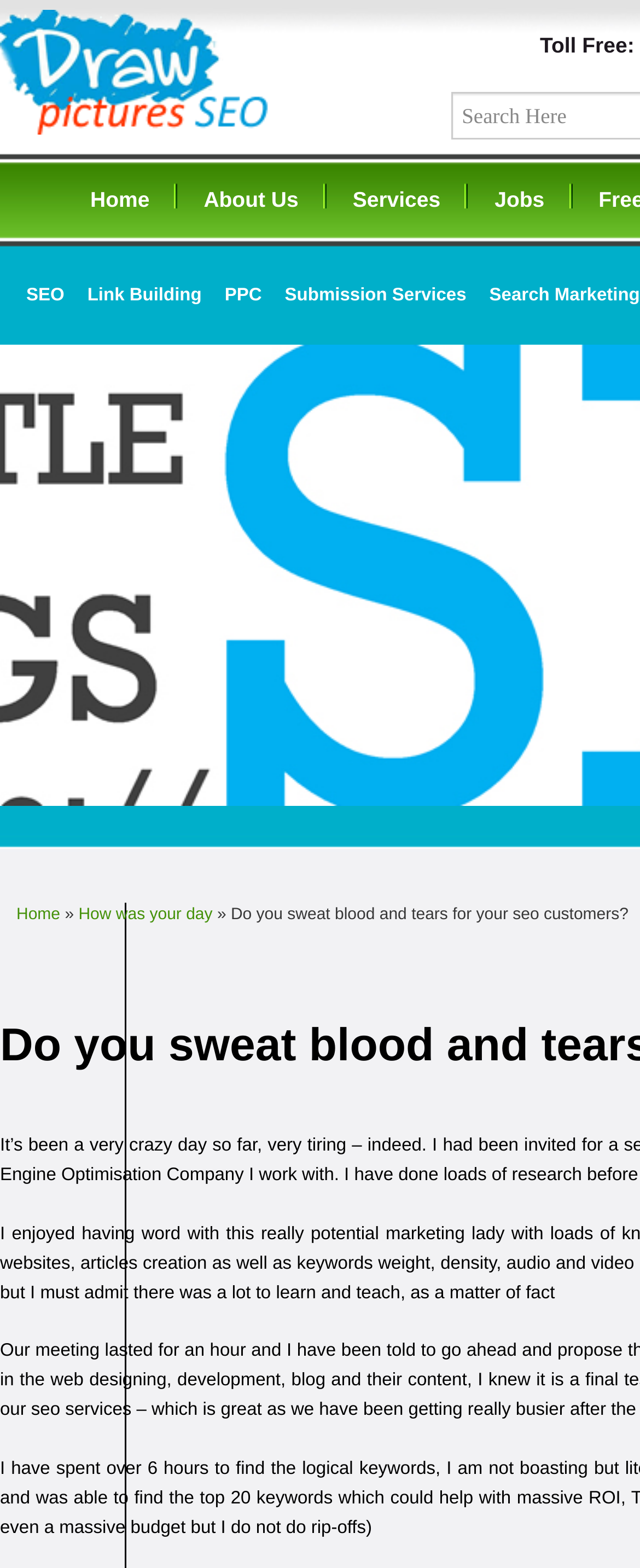Carefully observe the image and respond to the question with a detailed answer:
What is the title of the blog post?

The title of the blog post can be found in the middle of the webpage, where it says 'How was your day' in a link.